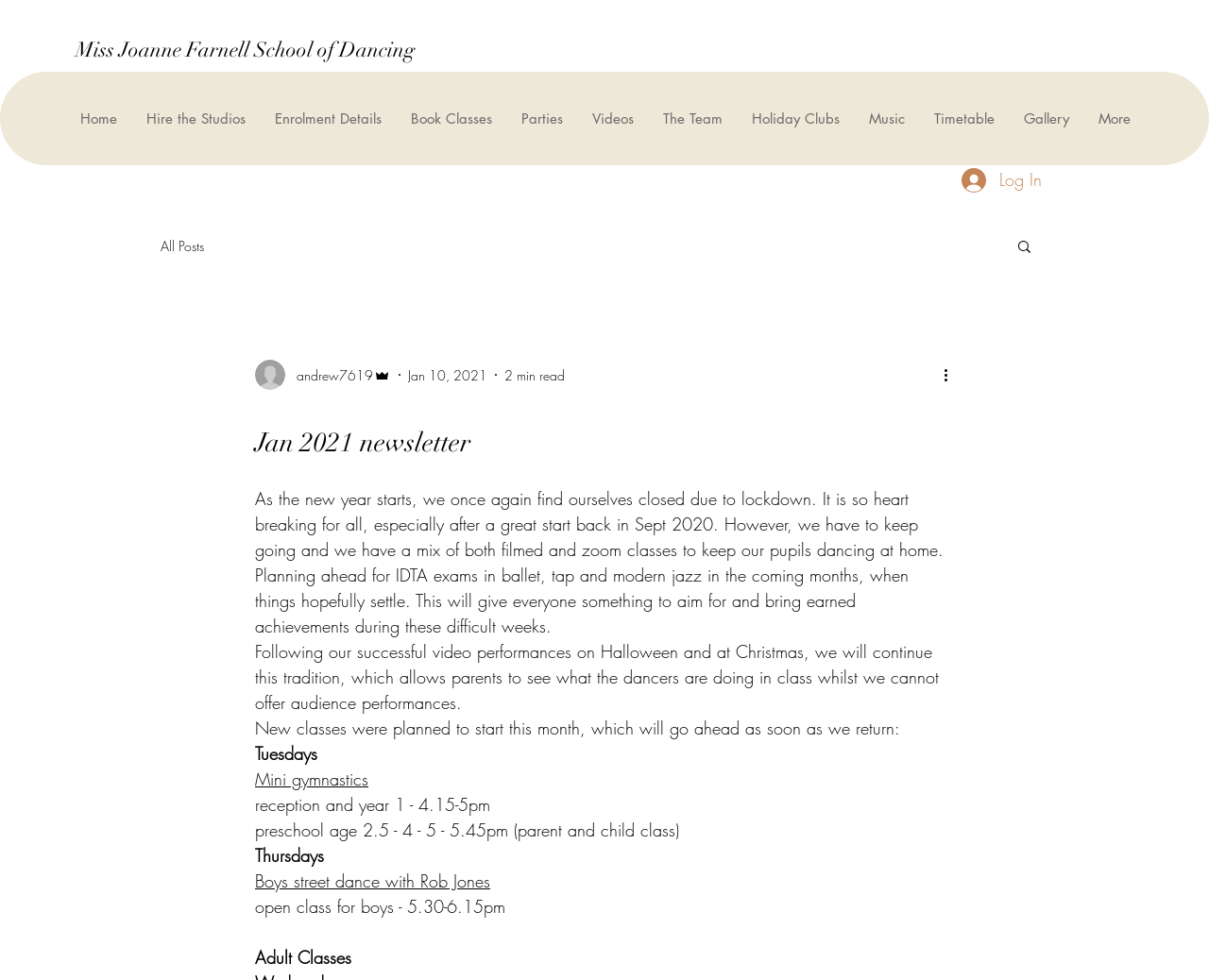What type of classes are being offered?
Kindly offer a detailed explanation using the data available in the image.

The webpage mentions various types of classes, including ballet, tap, modern jazz, gymnastics, and street dance, which suggests that the school offers dancing classes.